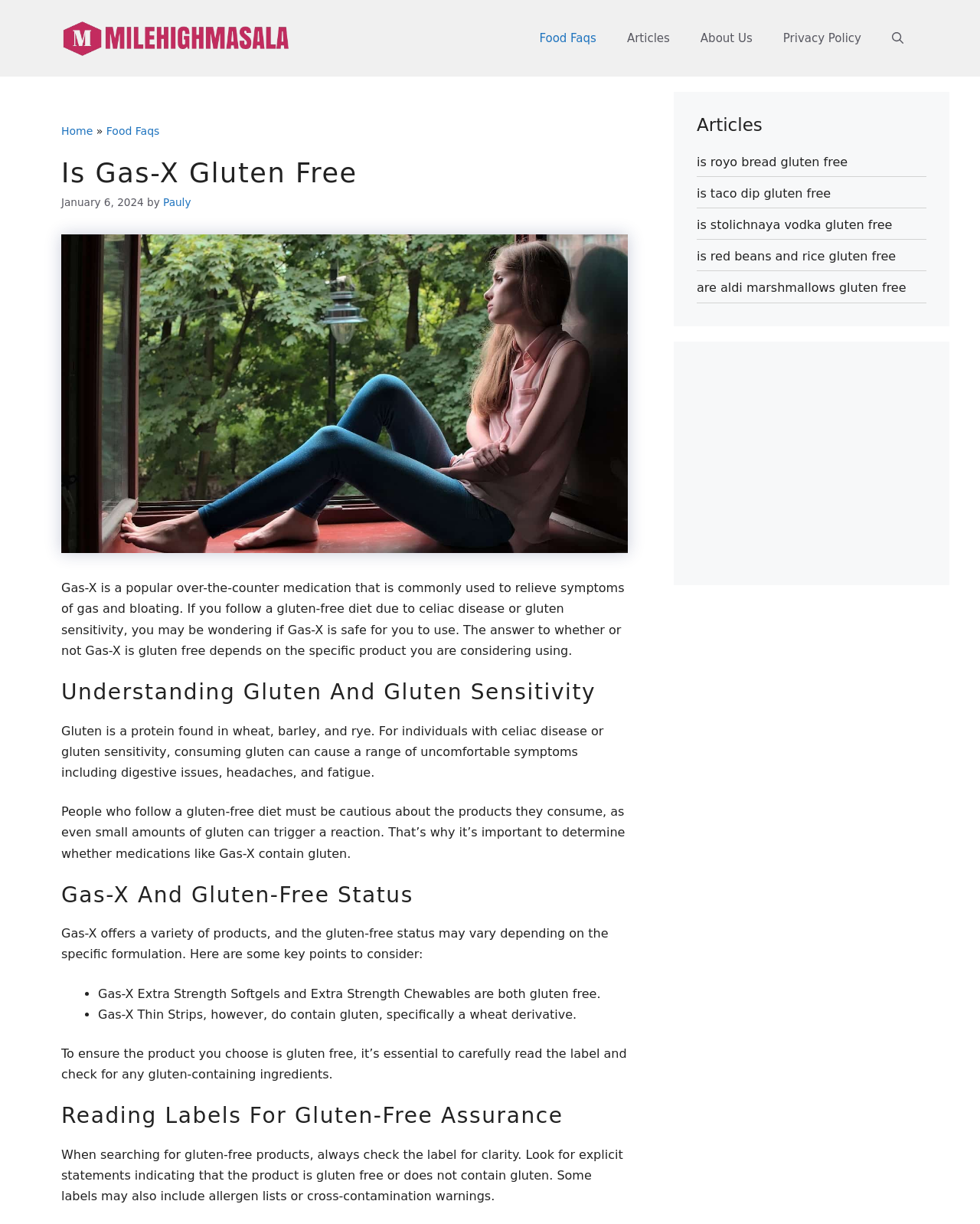What is the topic of the article? Examine the screenshot and reply using just one word or a brief phrase.

Gas-X and gluten-free status